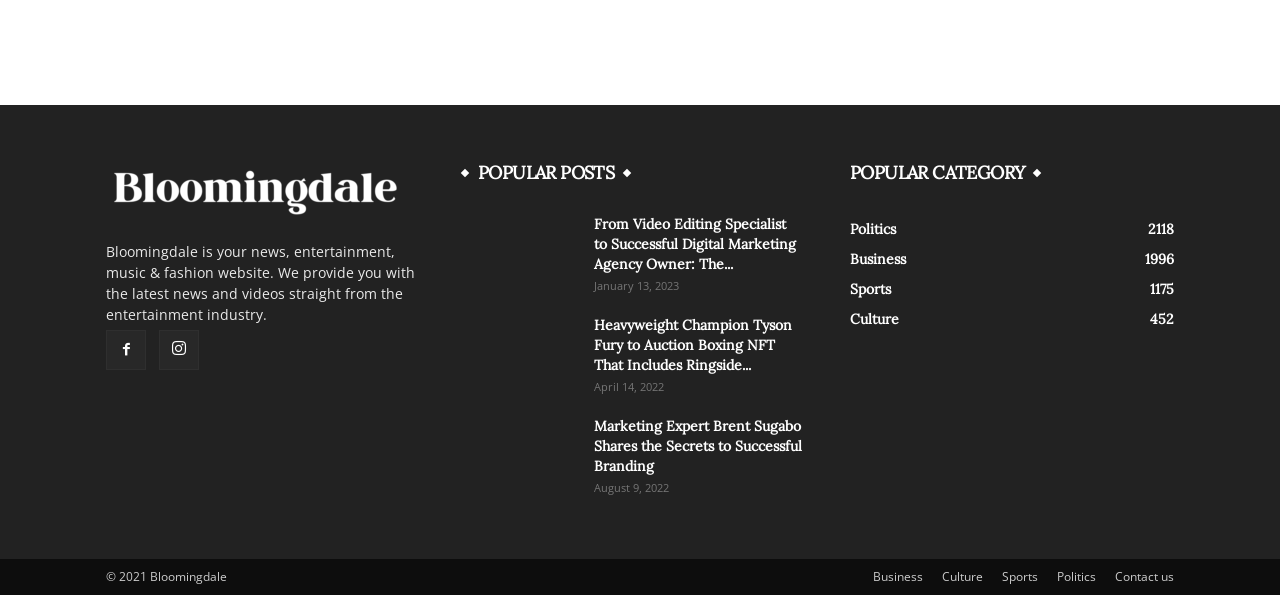What is the copyright year of the website?
Give a thorough and detailed response to the question.

The copyright year can be found in the StaticText element with the text '© 2021 Bloomingdale', which indicates the copyright year of the website.